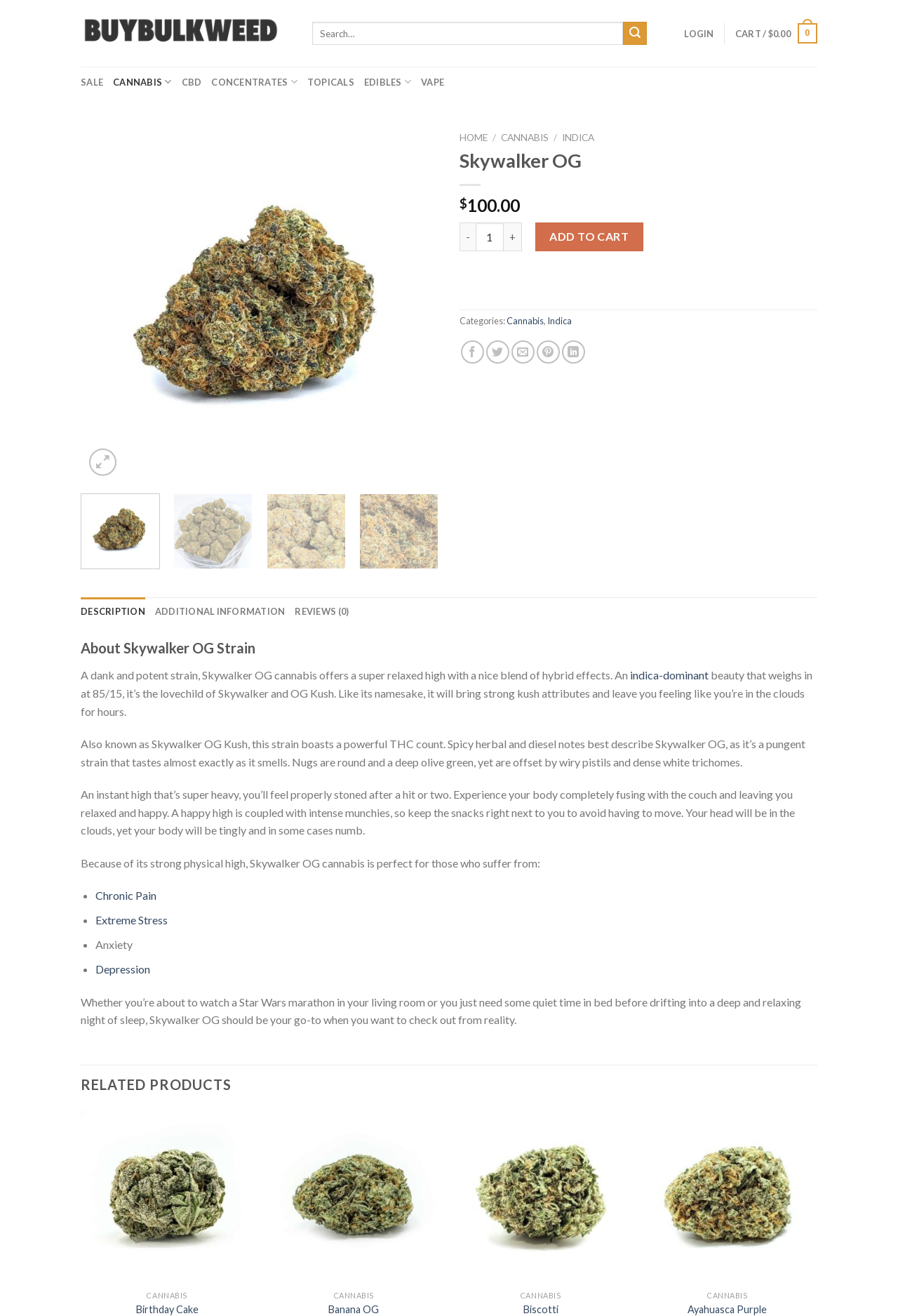Describe all visible elements and their arrangement on the webpage.

This webpage is about the Skywalker OG cannabis strain. At the top, there is a navigation bar with links to "LOGIN", "CART", "SALE", and other categories. Below the navigation bar, there is a search bar with a submit button. 

On the left side, there is a large image of the Skywalker OG strain, with links to "Previous" and "Next" above it. Below the image, there is a section with the strain's name, price, and quantity selector. 

To the right of the image, there is a section with links to "HOME", "CANNABIS", "INDICA", and other categories. Below this section, there is a tab list with three tabs: "DESCRIPTION", "ADDITIONAL INFORMATION", and "REVIEWS (0)". The "DESCRIPTION" tab is selected by default.

In the "DESCRIPTION" tab, there is a heading "About Skywalker OG Strain" followed by a detailed description of the strain, including its effects, taste, and appearance. The description also mentions that the strain is suitable for people suffering from chronic pain, extreme stress, anxiety, and depression.

Below the description, there is a section titled "RELATED PRODUCTS" with links to other cannabis strains, including "Birthday Cake" and "Banana OG", each with an image and a "QUICK VIEW" link.